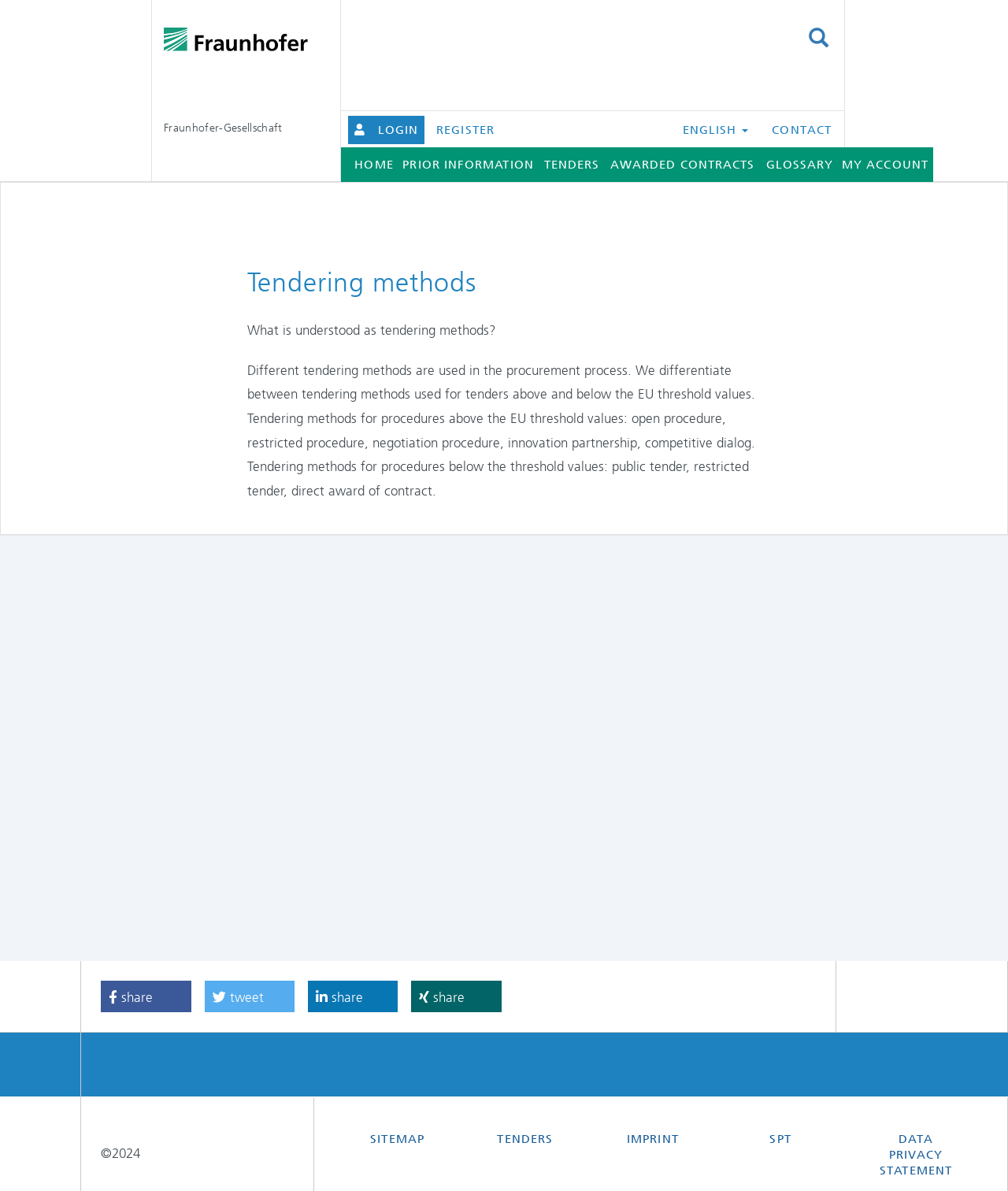Locate the bounding box coordinates of the element to click to perform the following action: 'Click the 'ADD TO CART' button'. The coordinates should be given as four float values between 0 and 1, in the form of [left, top, right, bottom].

None